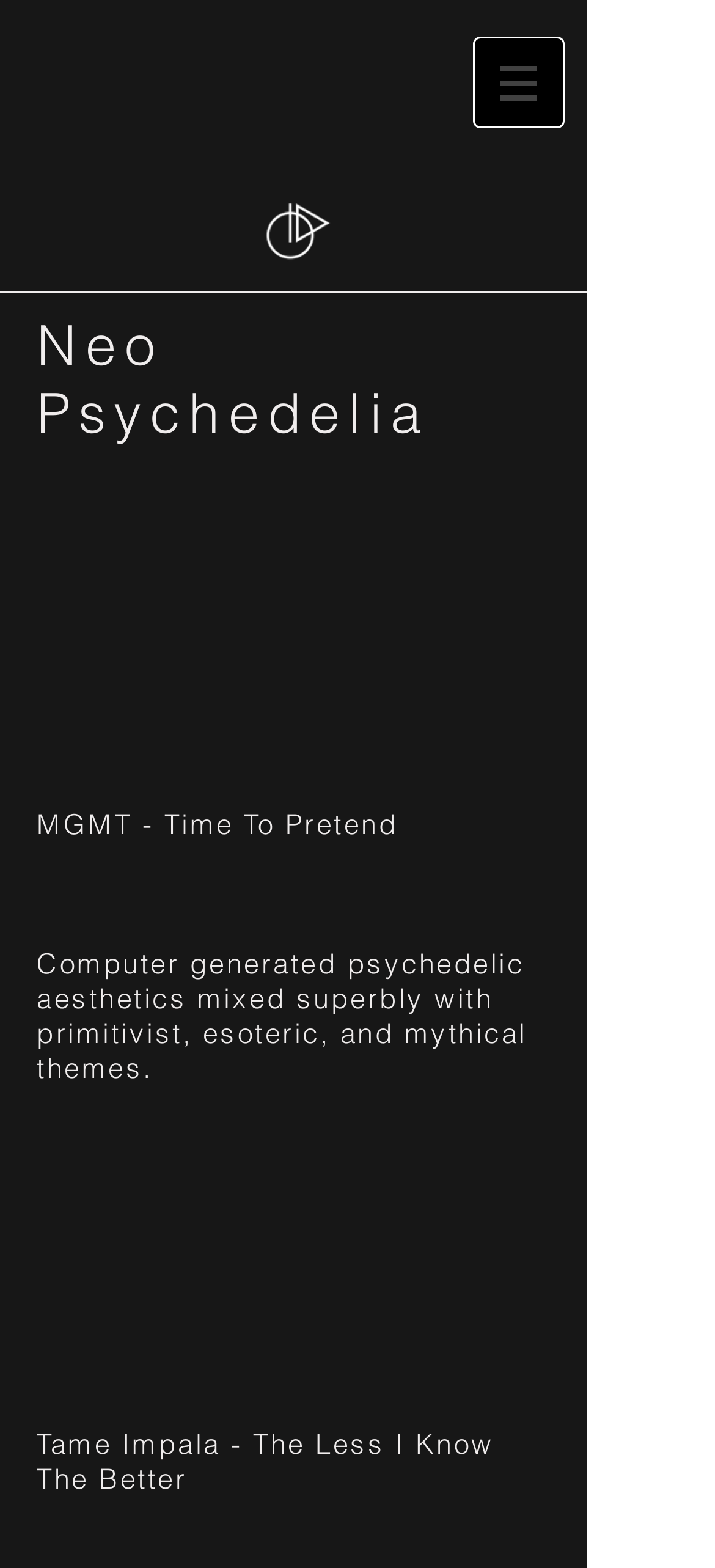What is the theme described in the webpage?
Based on the image, respond with a single word or phrase.

Psychedelic aesthetics